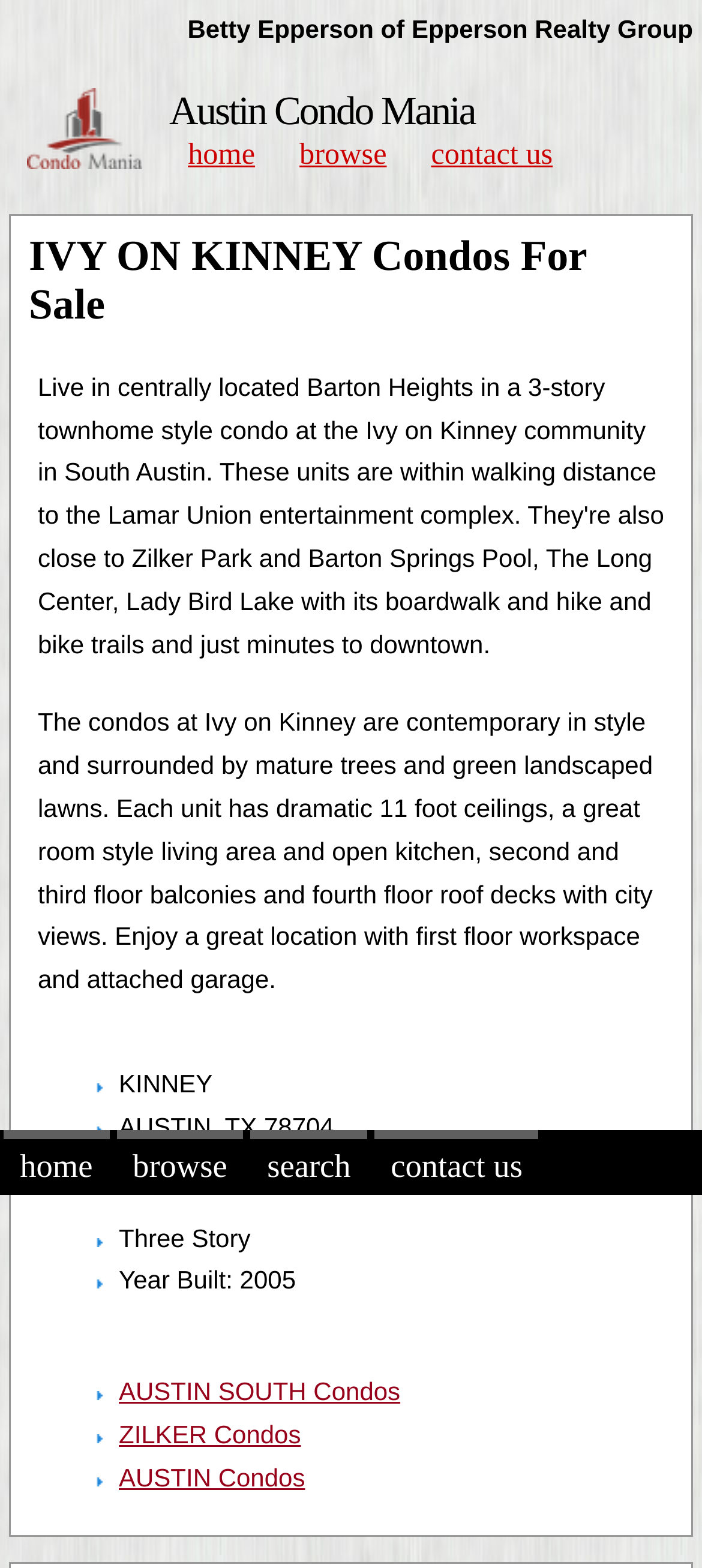Find the bounding box coordinates of the clickable region needed to perform the following instruction: "Browse condos, townhomes and lofts for sale". The coordinates should be provided as four float numbers between 0 and 1, i.e., [left, top, right, bottom].

[0.038, 0.056, 0.203, 0.108]